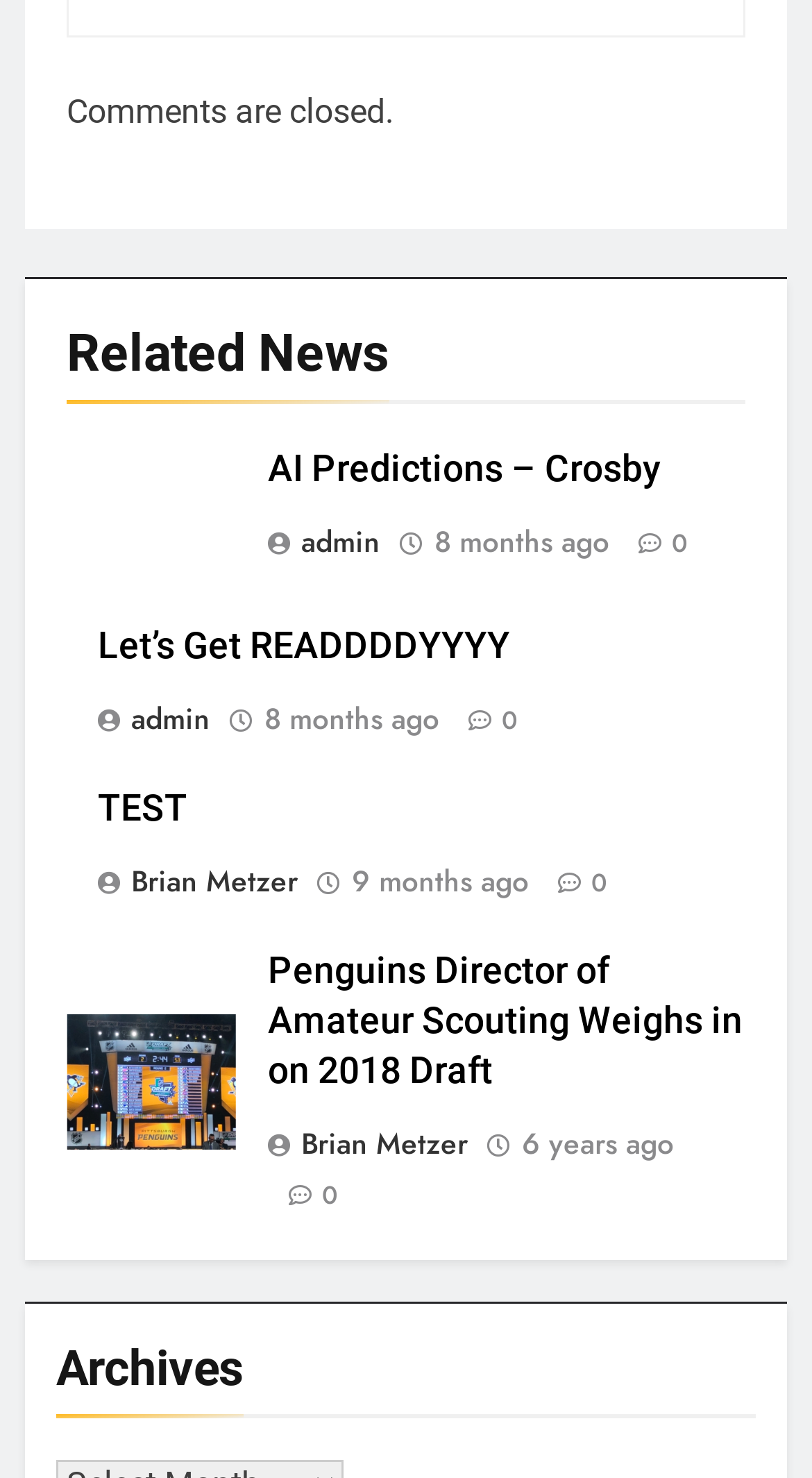What is the section title at the bottom of the webpage?
Answer the question with a single word or phrase, referring to the image.

Archives